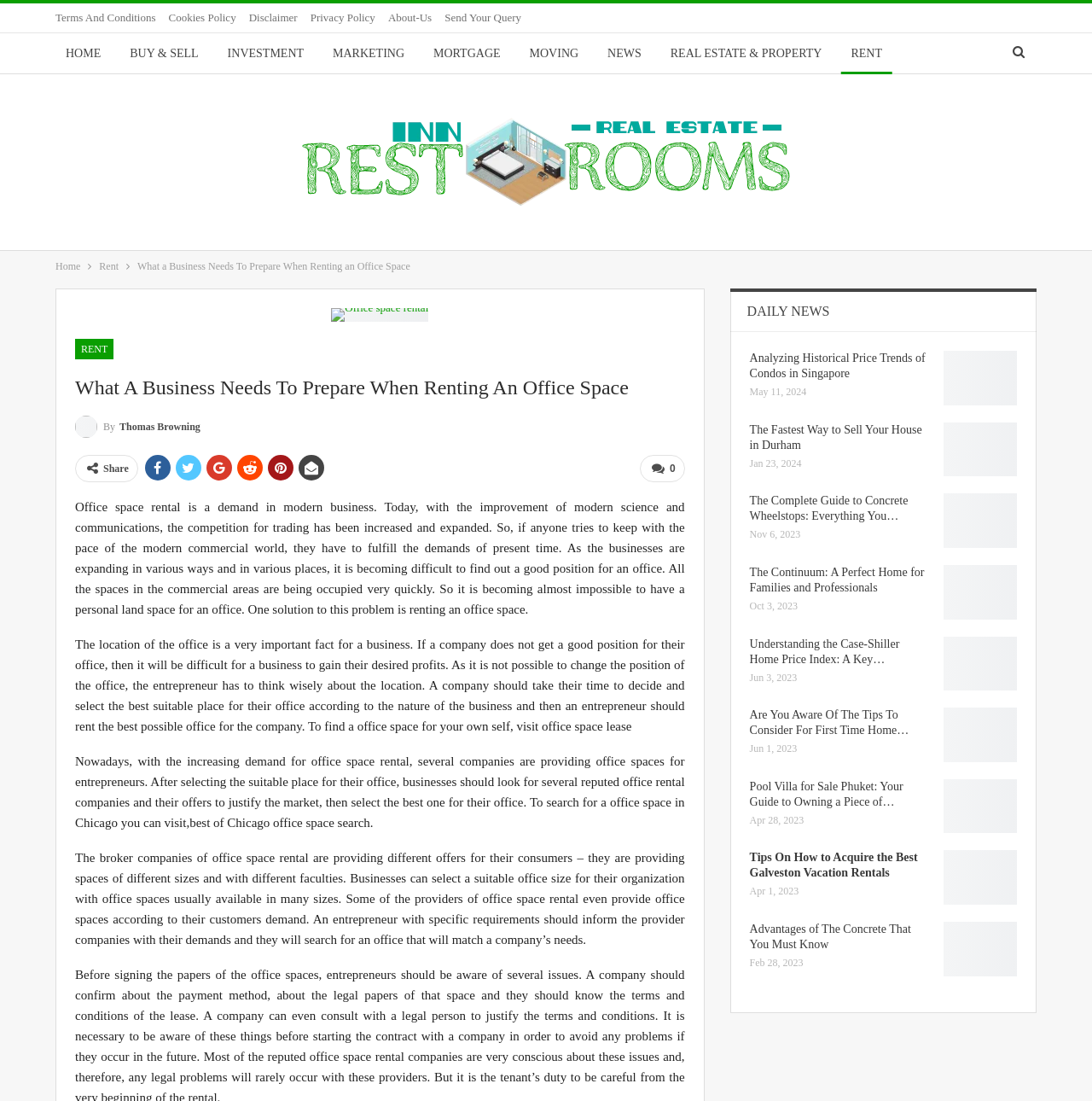What is the purpose of renting an office space?
Answer the question with as much detail as you can, using the image as a reference.

The webpage states that renting an office space is a solution to the problem of finding a good position for an office, as it is becoming almost impossible to have a personal land space for an office due to the expansion of businesses in various ways and places.